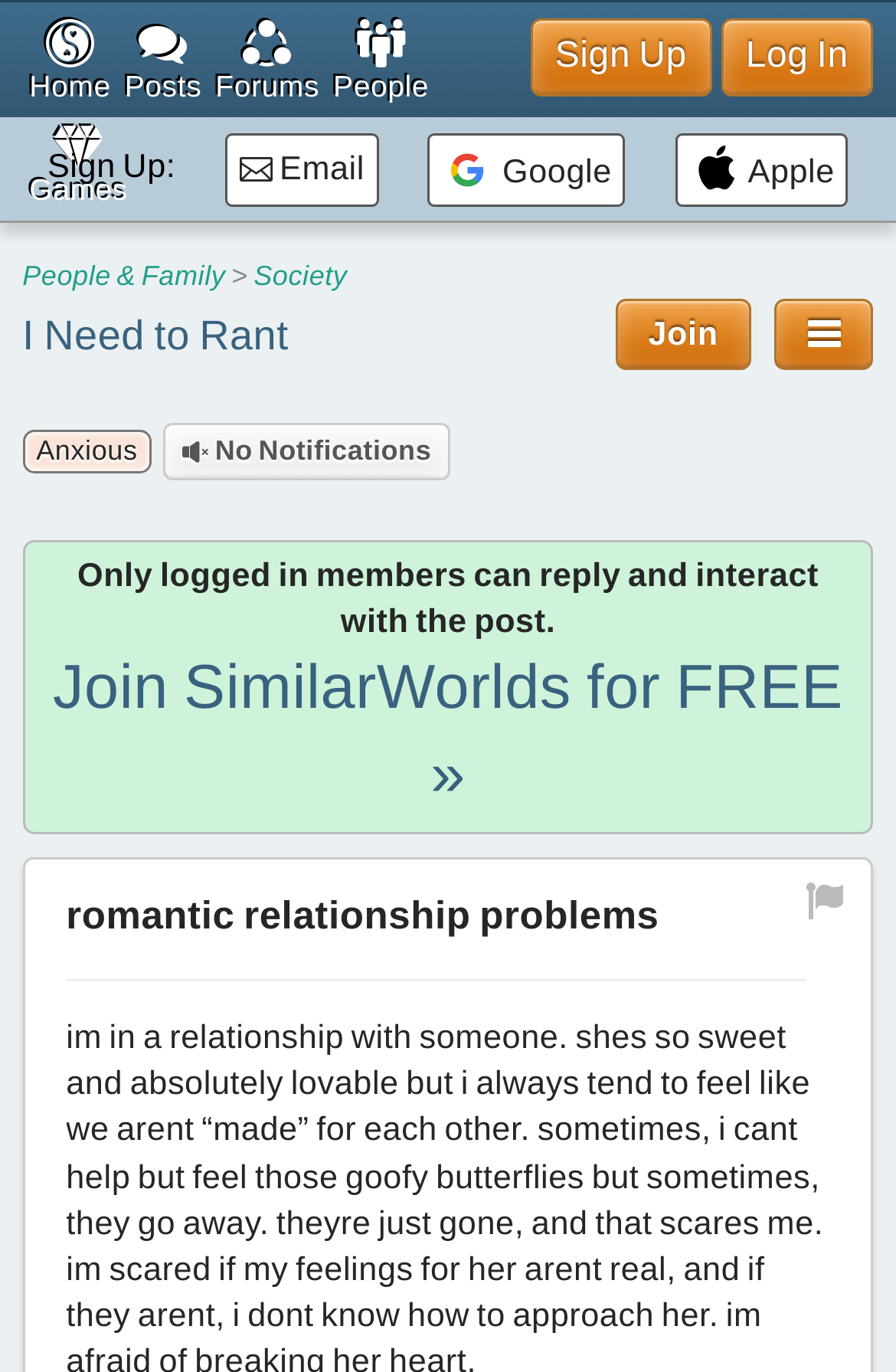Please find the bounding box coordinates of the element that you should click to achieve the following instruction: "log in". The coordinates should be presented as four float numbers between 0 and 1: [left, top, right, bottom].

[0.804, 0.013, 0.975, 0.071]